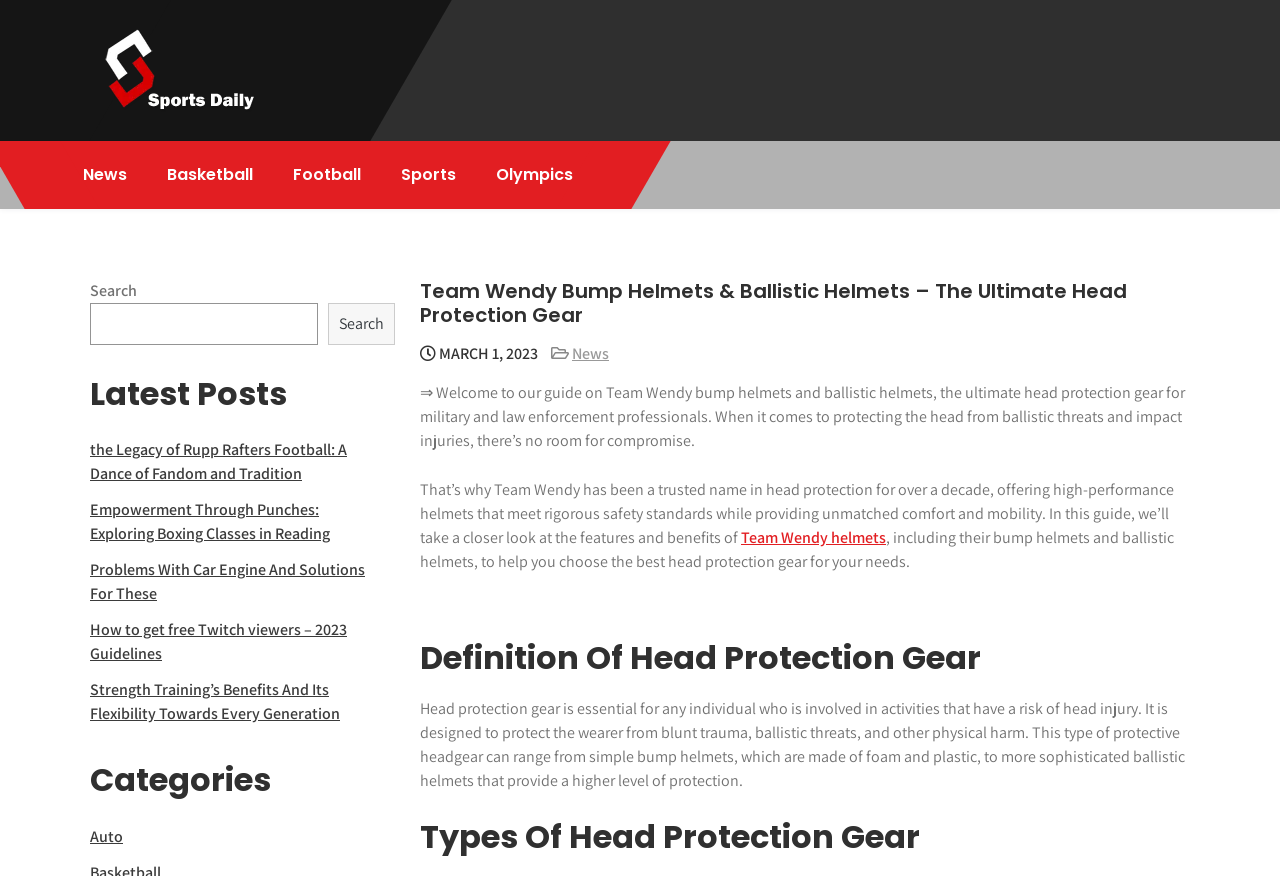Give a short answer using one word or phrase for the question:
What is the purpose of head protection gear?

To protect from head injury